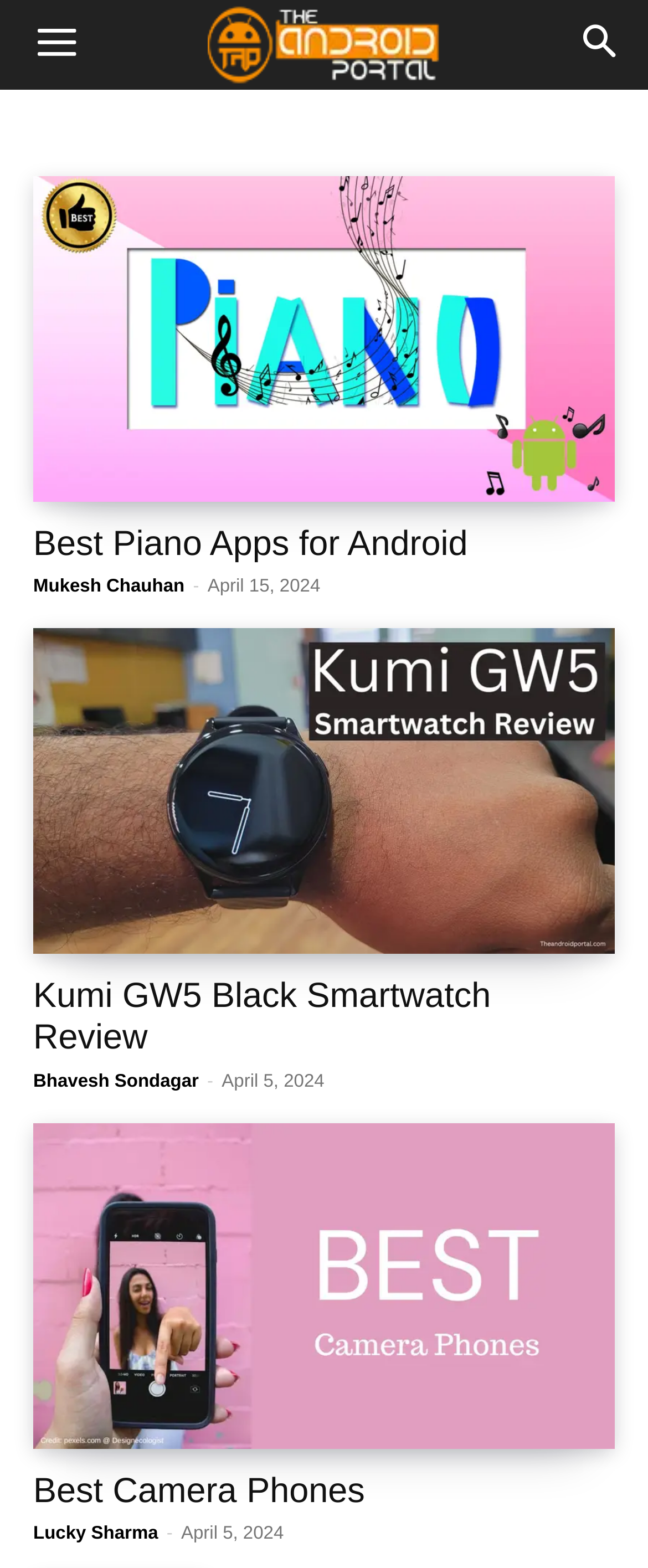Given the element description title="Kumi GW5 Black Smartwatch Review", predict the bounding box coordinates for the UI element in the webpage screenshot. The format should be (top-left x, top-left y, bottom-right x, bottom-right y), and the values should be between 0 and 1.

[0.051, 0.401, 0.949, 0.608]